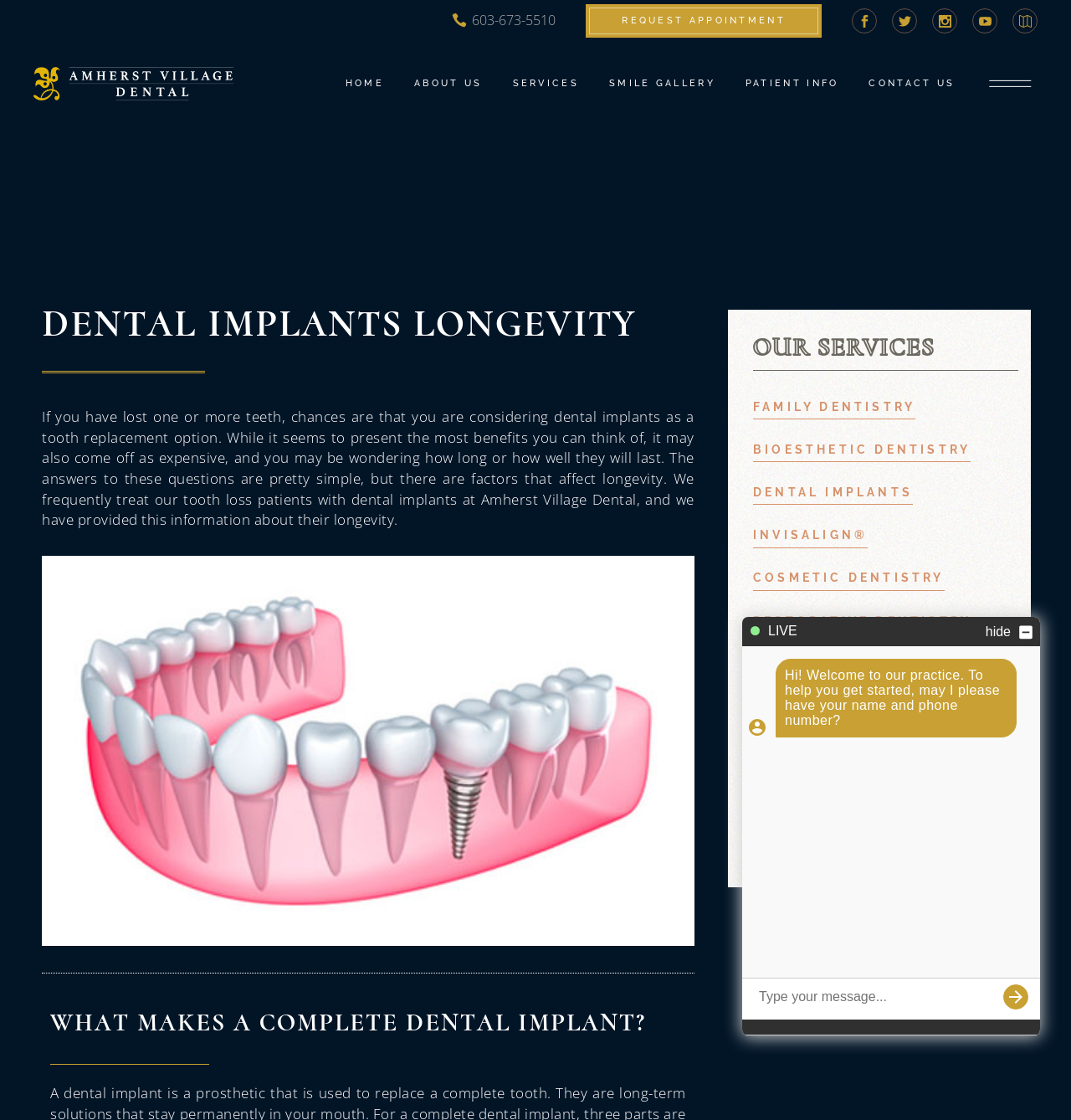Identify the bounding box coordinates for the region to click in order to carry out this instruction: "View the 'DENTAL IMPLANTS' service". Provide the coordinates using four float numbers between 0 and 1, formatted as [left, top, right, bottom].

[0.479, 0.191, 0.67, 0.208]